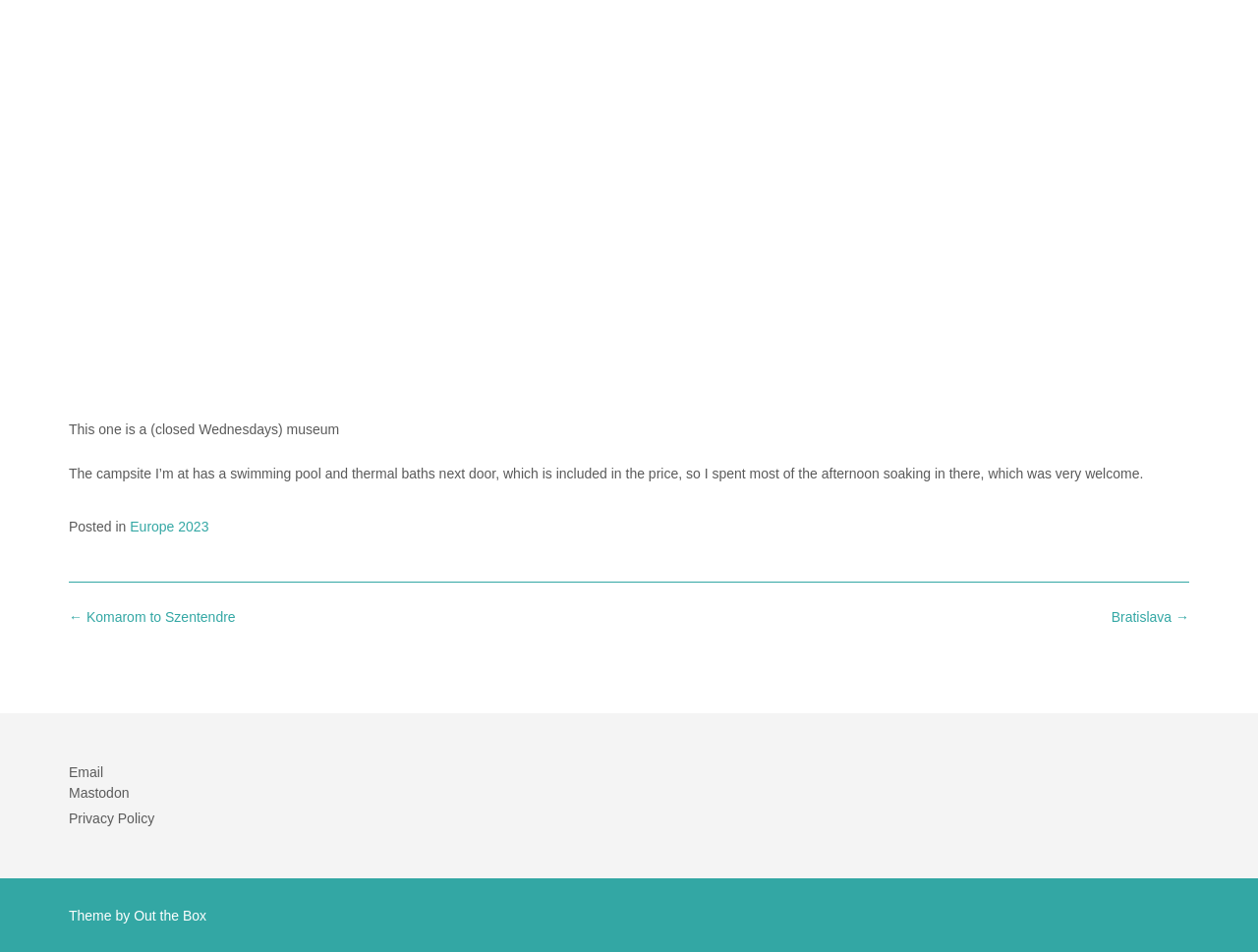What is the category of the post?
Craft a detailed and extensive response to the question.

The link 'Europe 2023' is located next to the static text 'Posted in', suggesting that 'Europe 2023' is the category of the post.